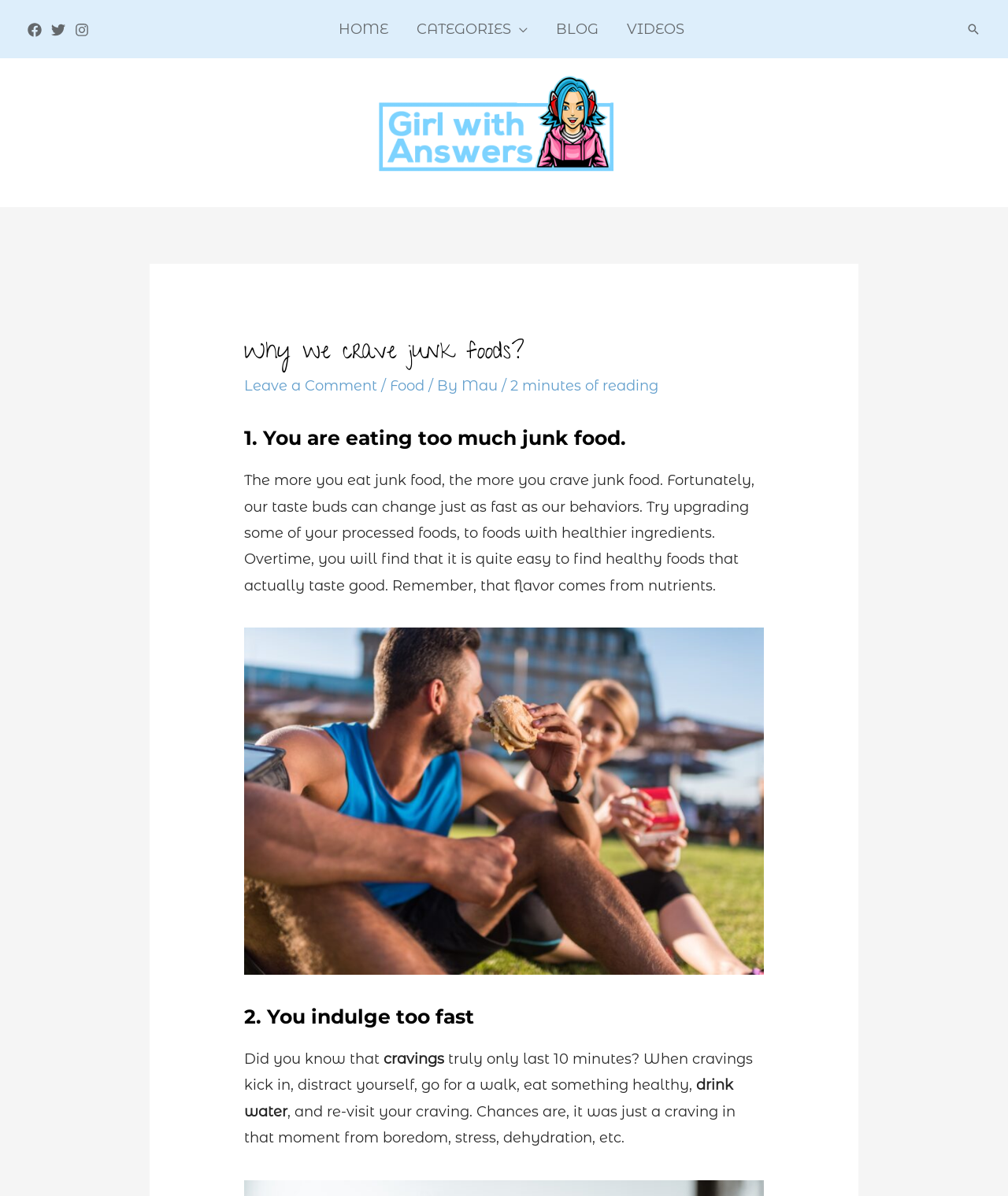What is the duration of cravings?
Using the information from the image, give a concise answer in one word or a short phrase.

10 minutes